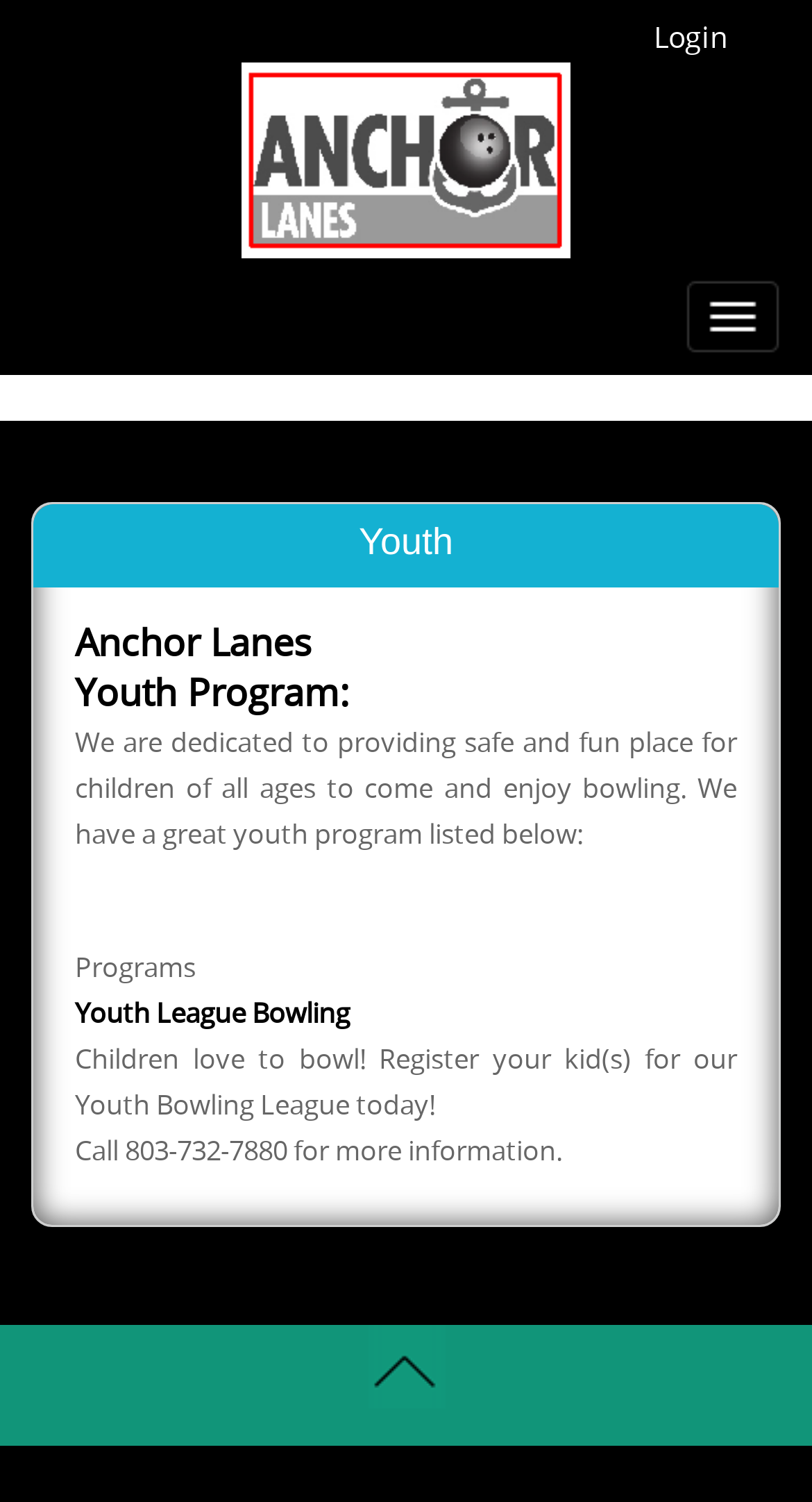Describe all the visual and textual components of the webpage comprehensively.

The webpage is about Anchor Lanes, specifically their Youth Programs. At the top right corner, there are three links: "Login", "Anchor Lanes" with an accompanying image, and "Menu". Below the "Anchor Lanes" link, there is a heading that reads "Youth". 

Under the "Youth" heading, there is a brief description of the youth program, stating that it provides a safe and fun place for children of all ages to enjoy bowling. This is followed by a table that lists the programs available, with two rows. The first row has a grid cell with the title "Programs", and the second row has a grid cell that describes the Youth League Bowling program, encouraging parents to register their kids and providing a phone number for more information.

At the bottom of the page, there is a "Back to TOP" link with an accompanying image, allowing users to easily navigate back to the top of the page.